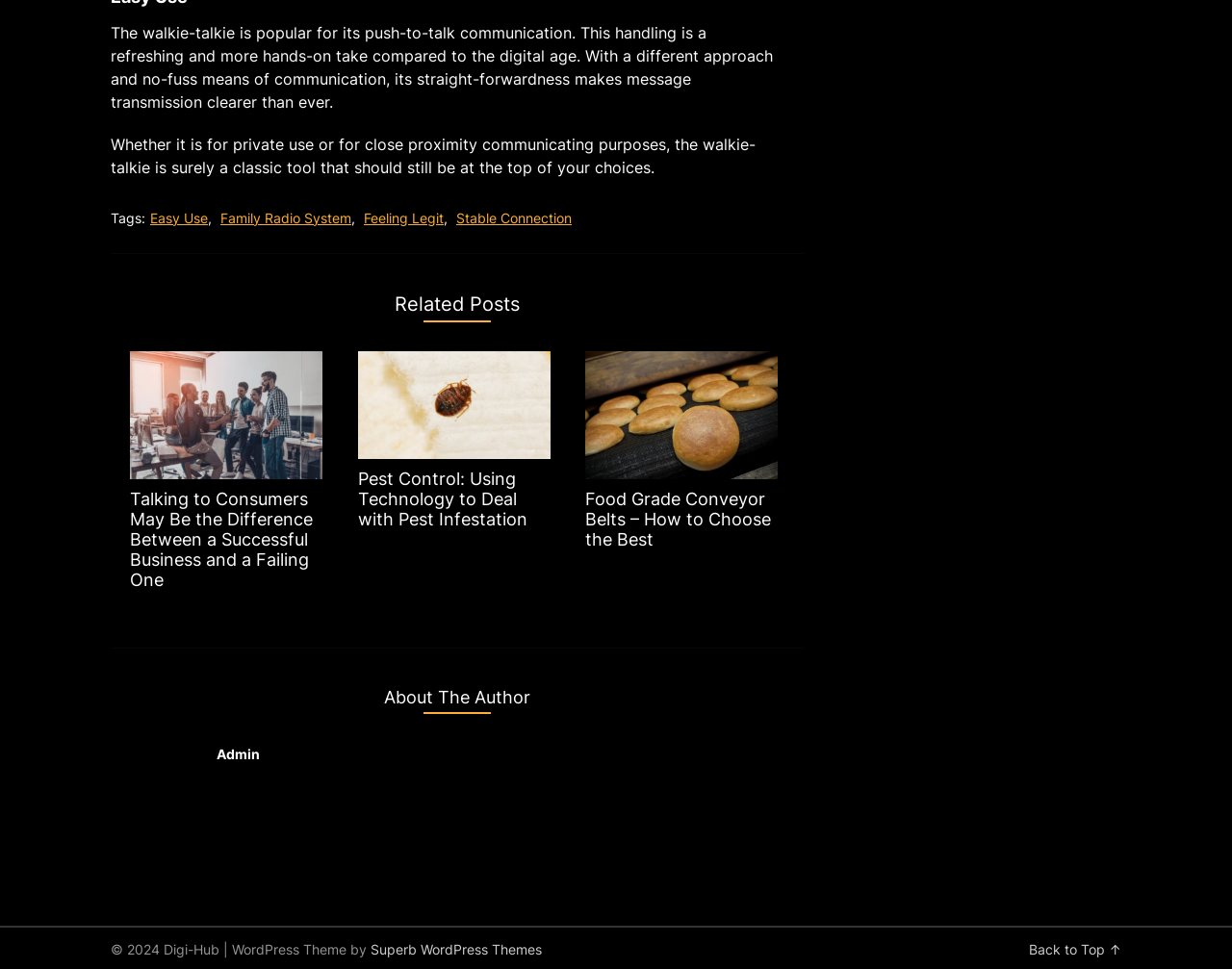Who is the author of the articles?
Please give a well-detailed answer to the question.

The author of the articles is 'Admin', which is mentioned in the heading 'About The Author' and the heading 'Admin'.